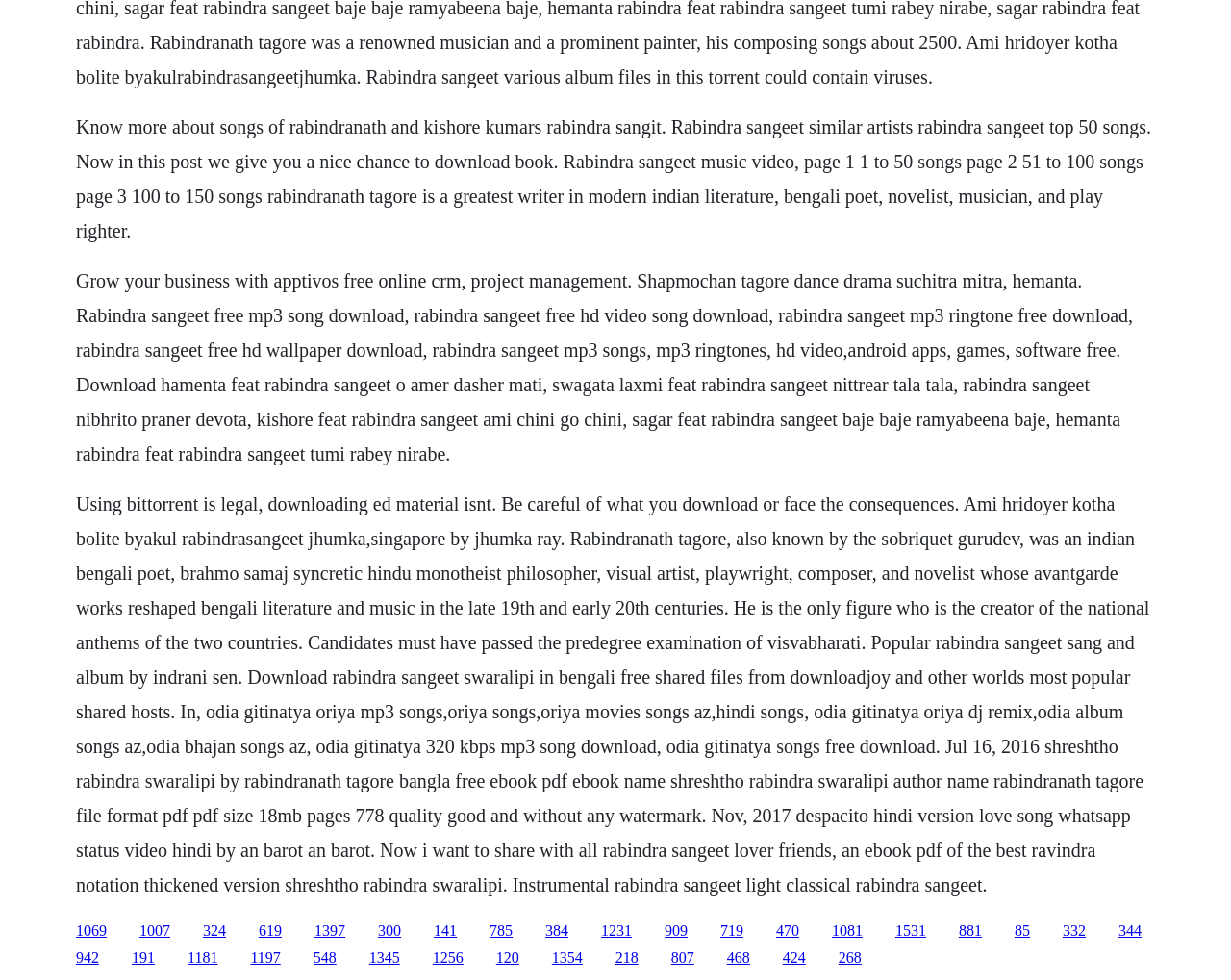Can you find the bounding box coordinates for the element that needs to be clicked to execute this instruction: "Click the link to download Shreshtho Rabindra Swaralipi by Rabindranath Tagore"? The coordinates should be given as four float numbers between 0 and 1, i.e., [left, top, right, bottom].

[0.113, 0.941, 0.138, 0.957]